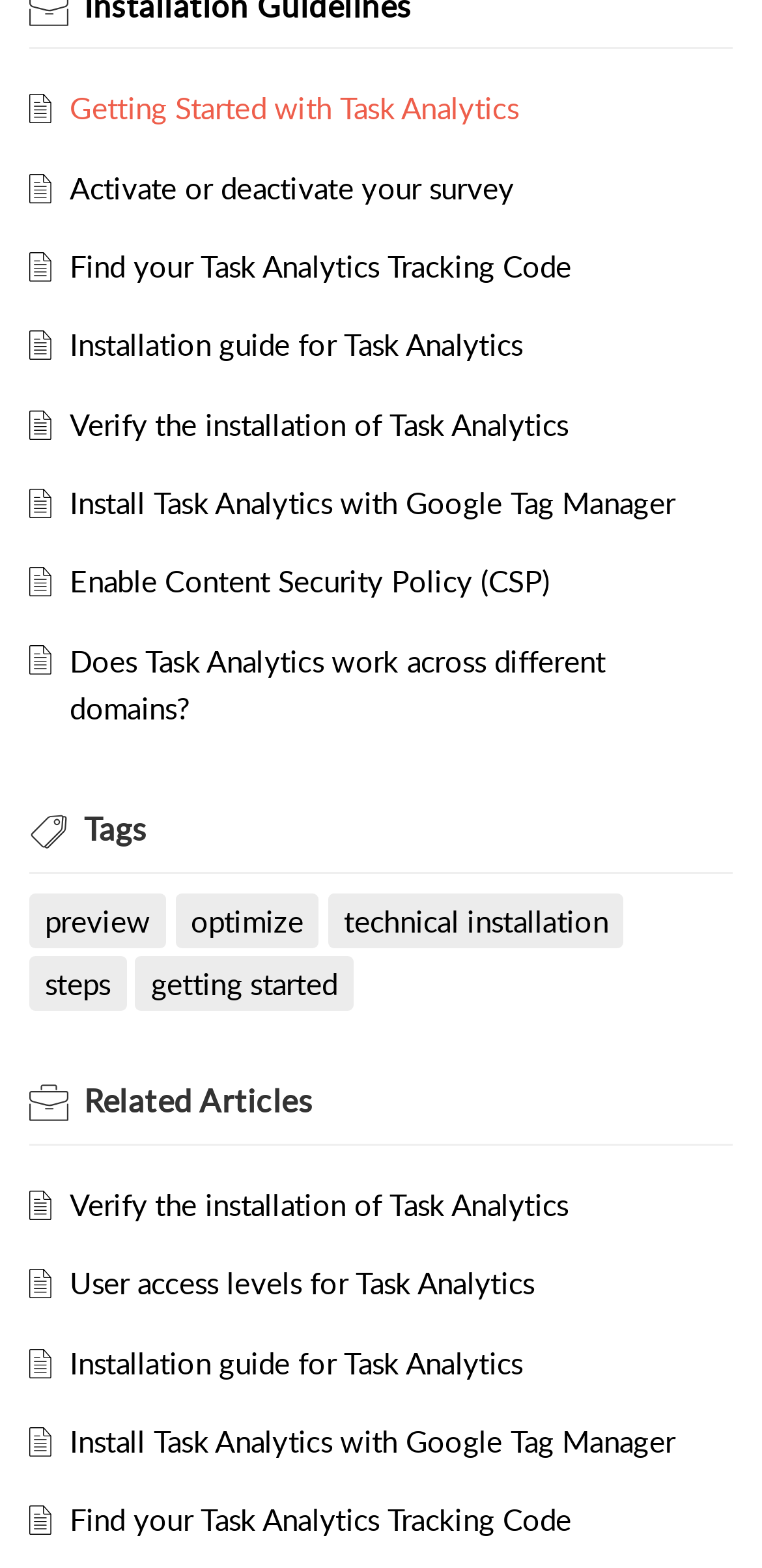Identify the bounding box for the UI element that is described as follows: "Enable Content Security Policy (CSP)".

[0.092, 0.358, 0.722, 0.383]